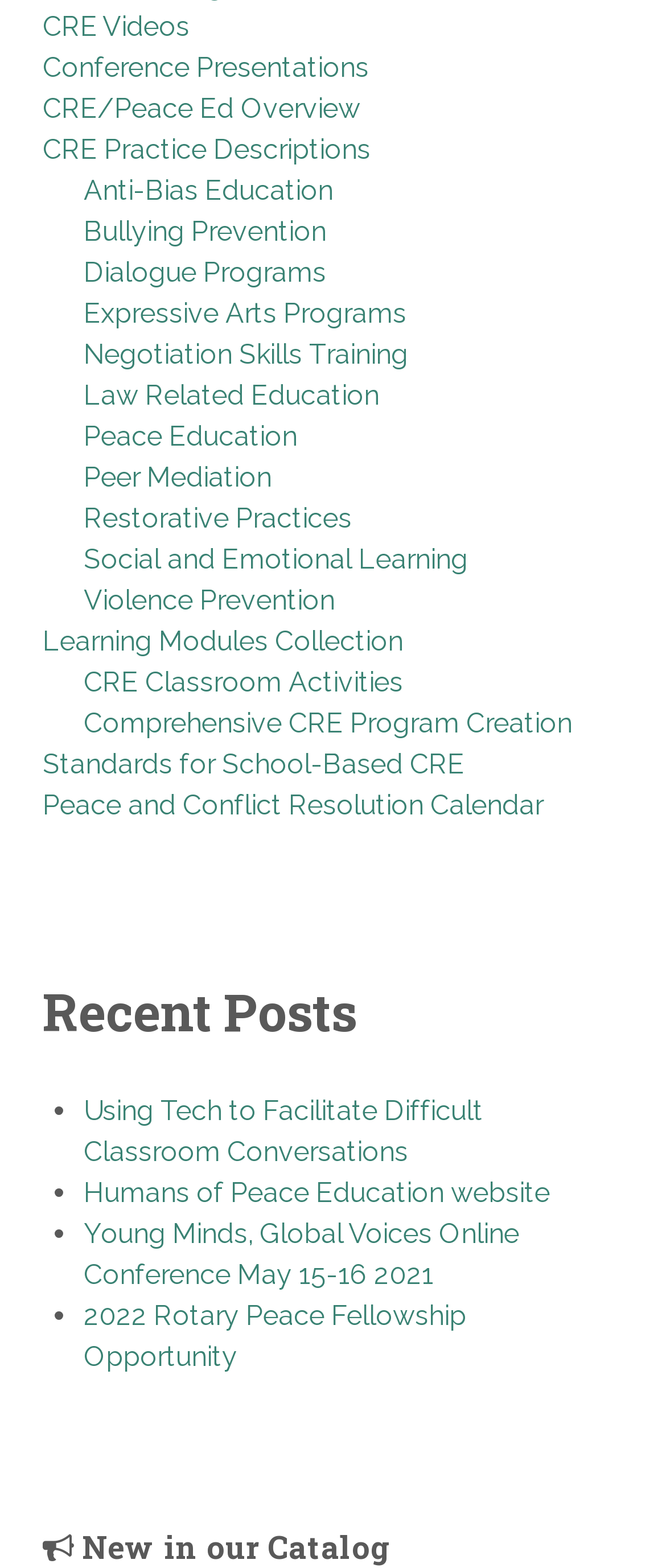Please specify the bounding box coordinates of the clickable section necessary to execute the following command: "Click on CRE Videos".

[0.064, 0.006, 0.285, 0.027]